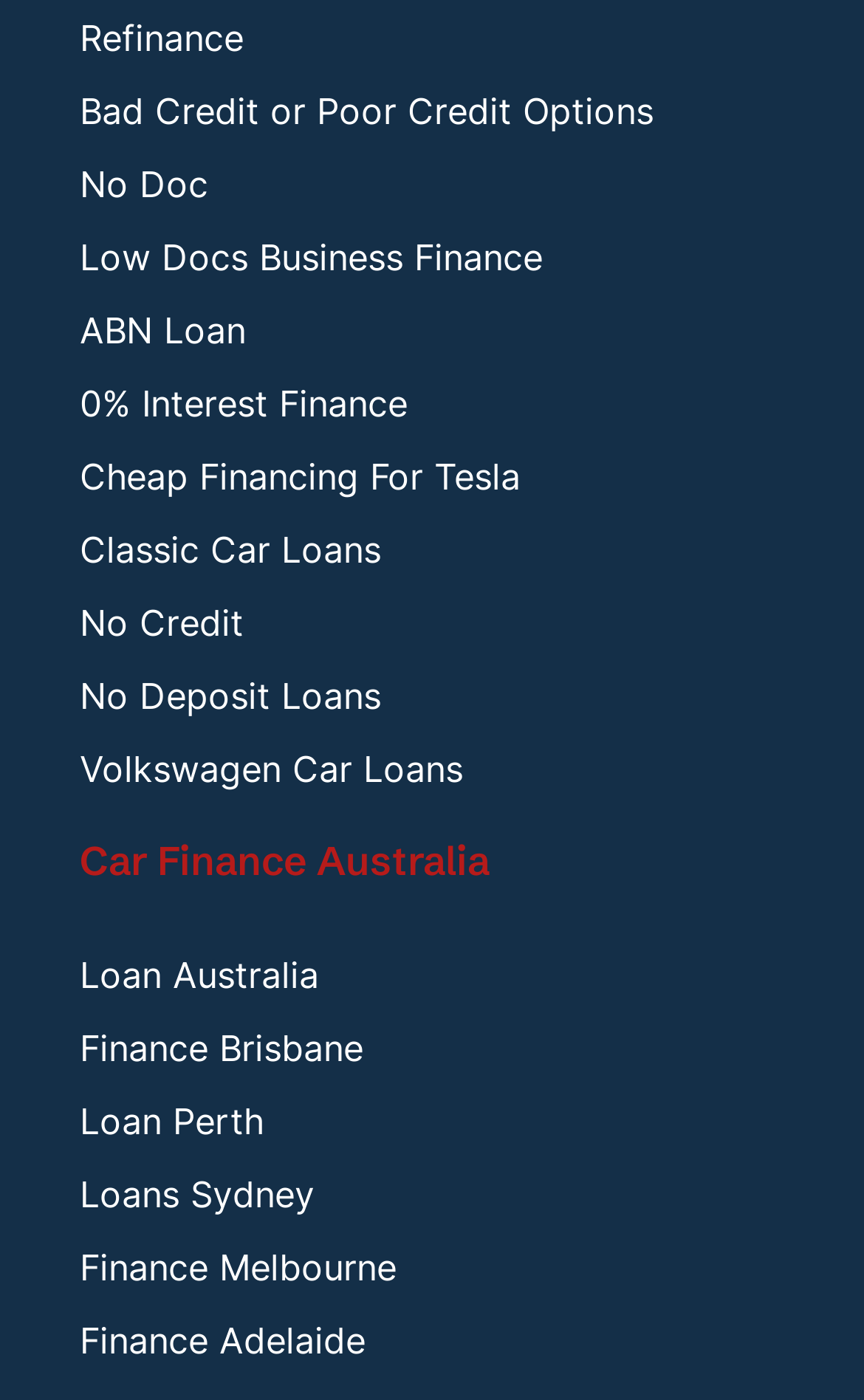Please specify the bounding box coordinates for the clickable region that will help you carry out the instruction: "Explore Cheap Financing For Tesla".

[0.092, 0.321, 0.603, 0.359]